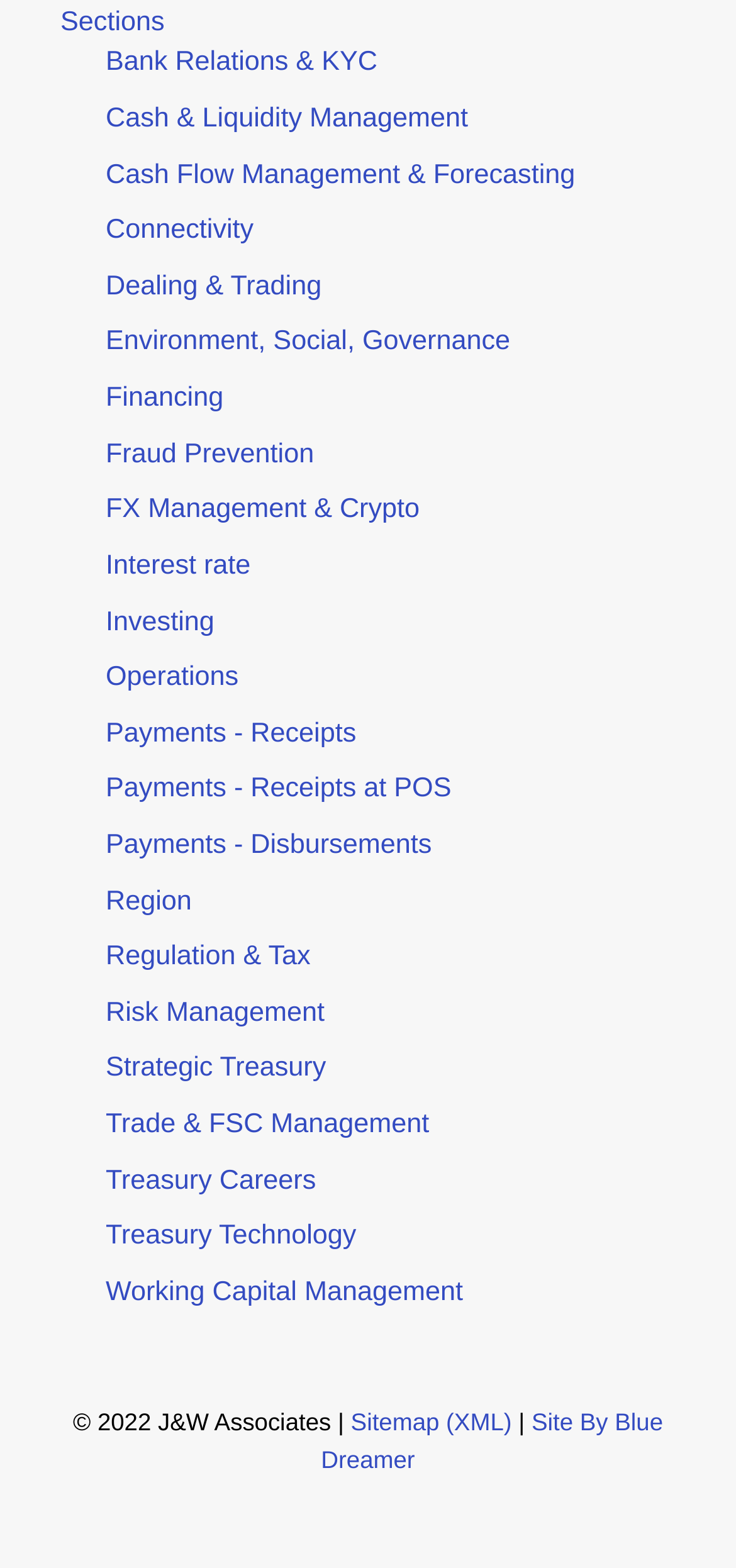Please provide a brief answer to the following inquiry using a single word or phrase:
How many links are there on the webpage?

28